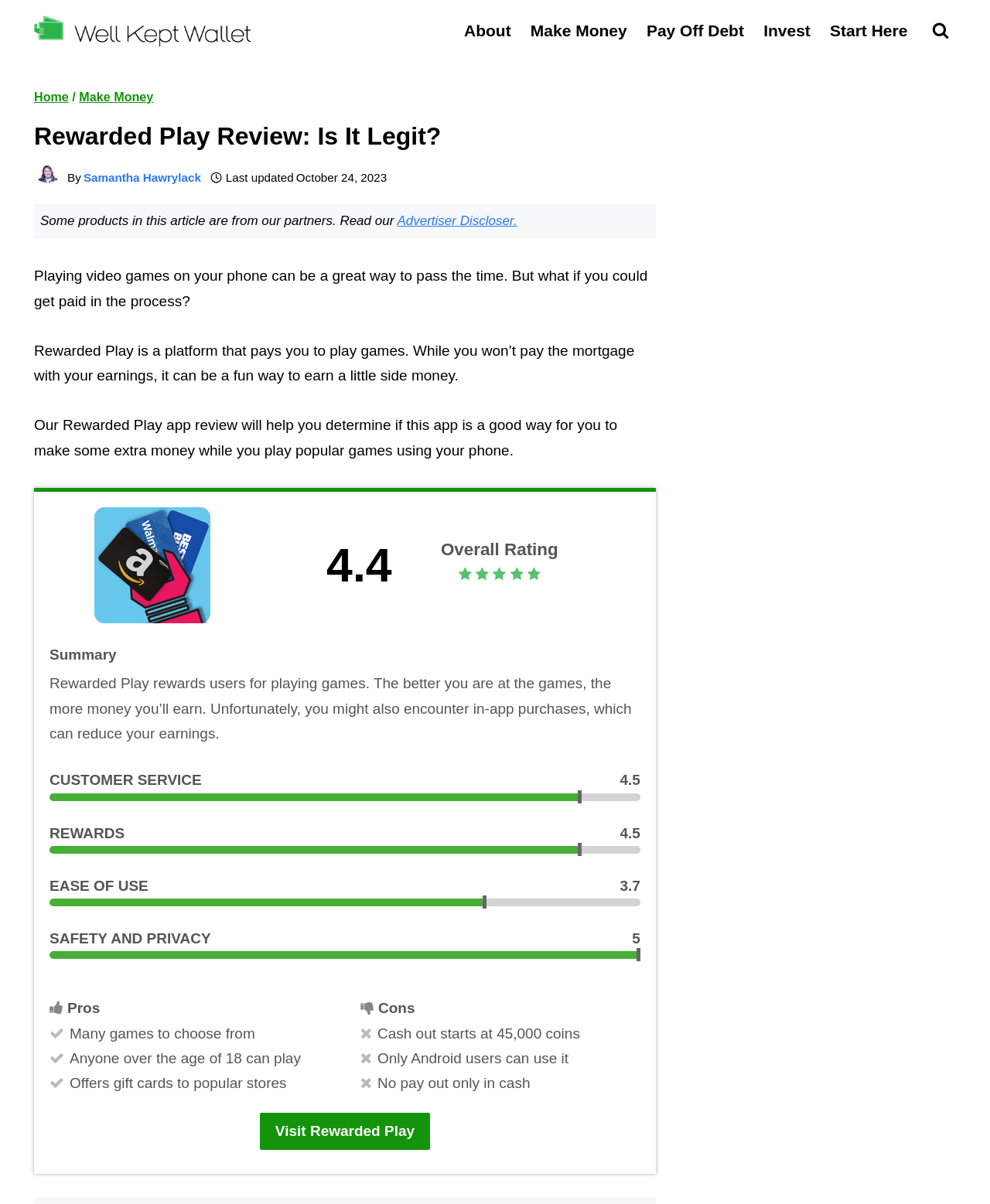Use a single word or phrase to answer the question: 
What is the overall rating of Rewarded Play?

4.4